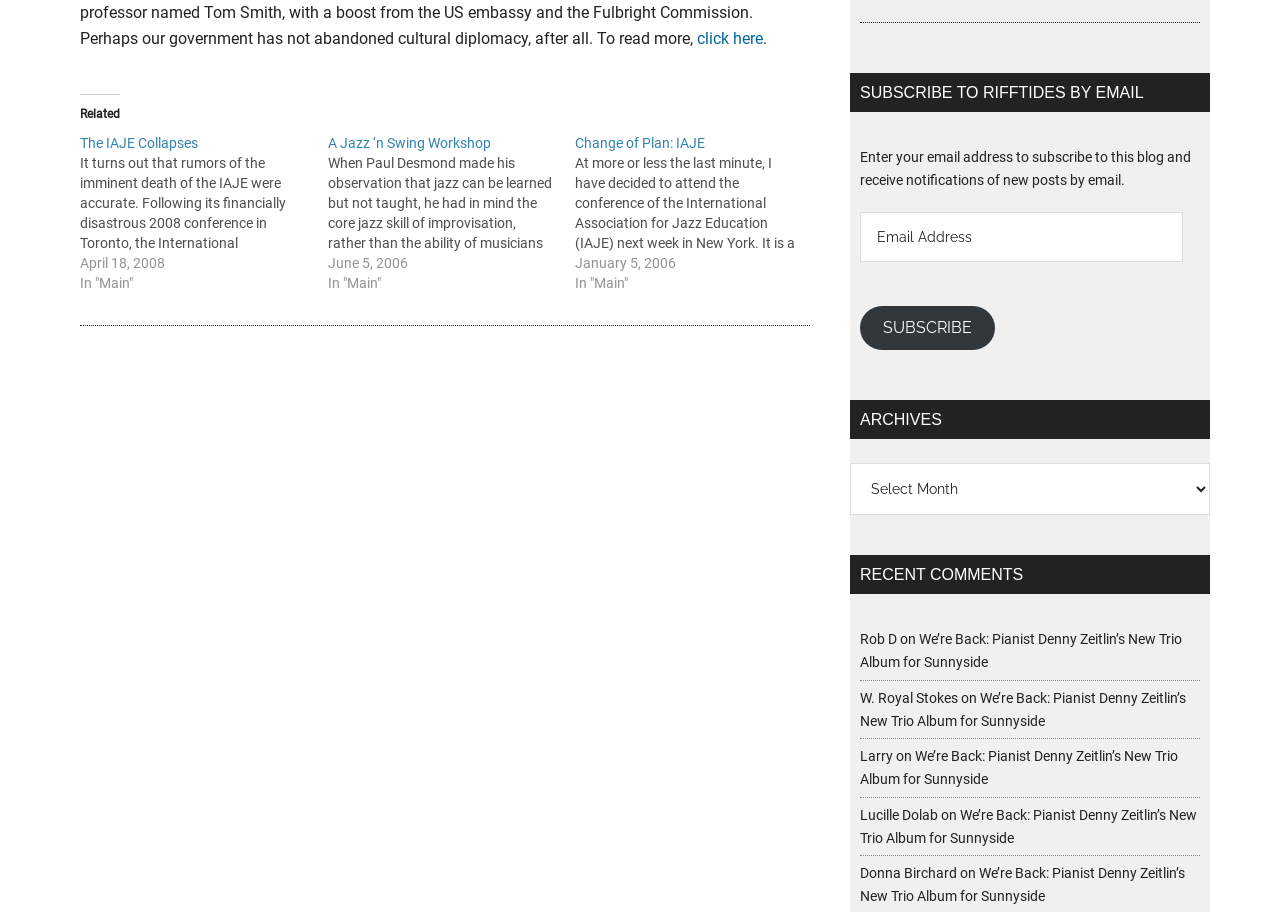From the element description W. Royal Stokes, predict the bounding box coordinates of the UI element. The coordinates must be specified in the format (top-left x, top-left y, bottom-right x, bottom-right y) and should be within the 0 to 1 range.

[0.672, 0.756, 0.748, 0.774]